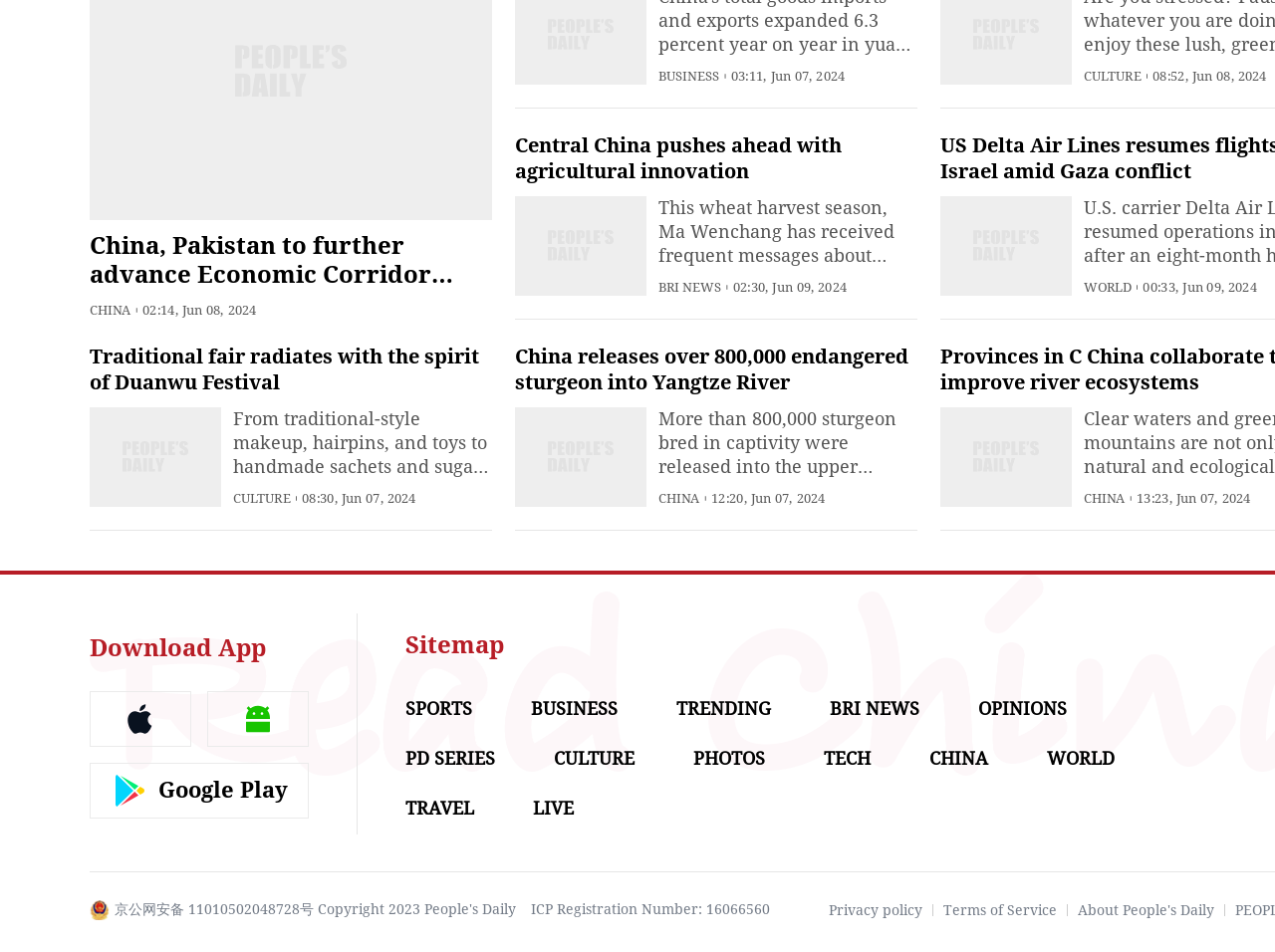Provide the bounding box coordinates of the HTML element described by the text: "firm performance".

None